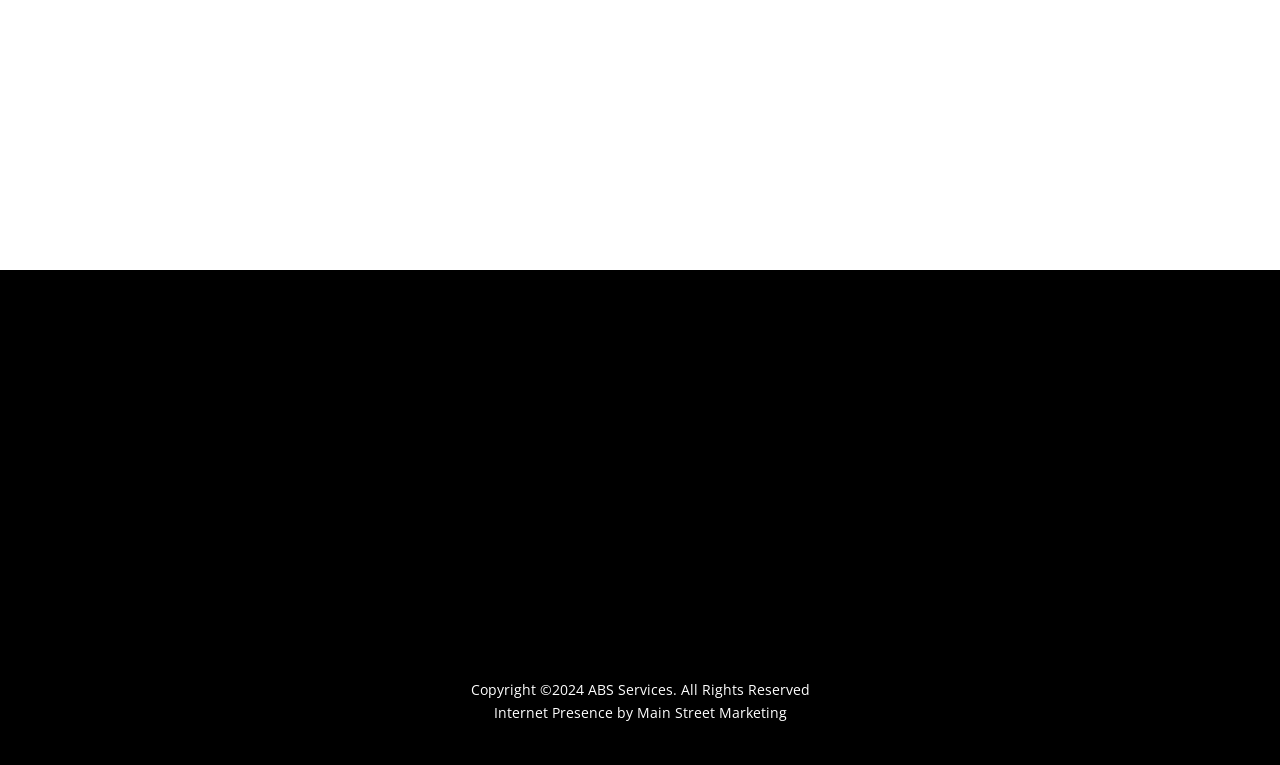What is the address of the company?
Using the image as a reference, answer the question in detail.

The address of the company is obtained from the StaticText elements with the texts '3270 North Bend Road, Suite 204' and 'Cincinnati OH 45239' located at [0.13, 0.548, 0.307, 0.572] and [0.164, 0.579, 0.273, 0.604] respectively. These elements are children of the Root Element and are positioned near the top of the page.